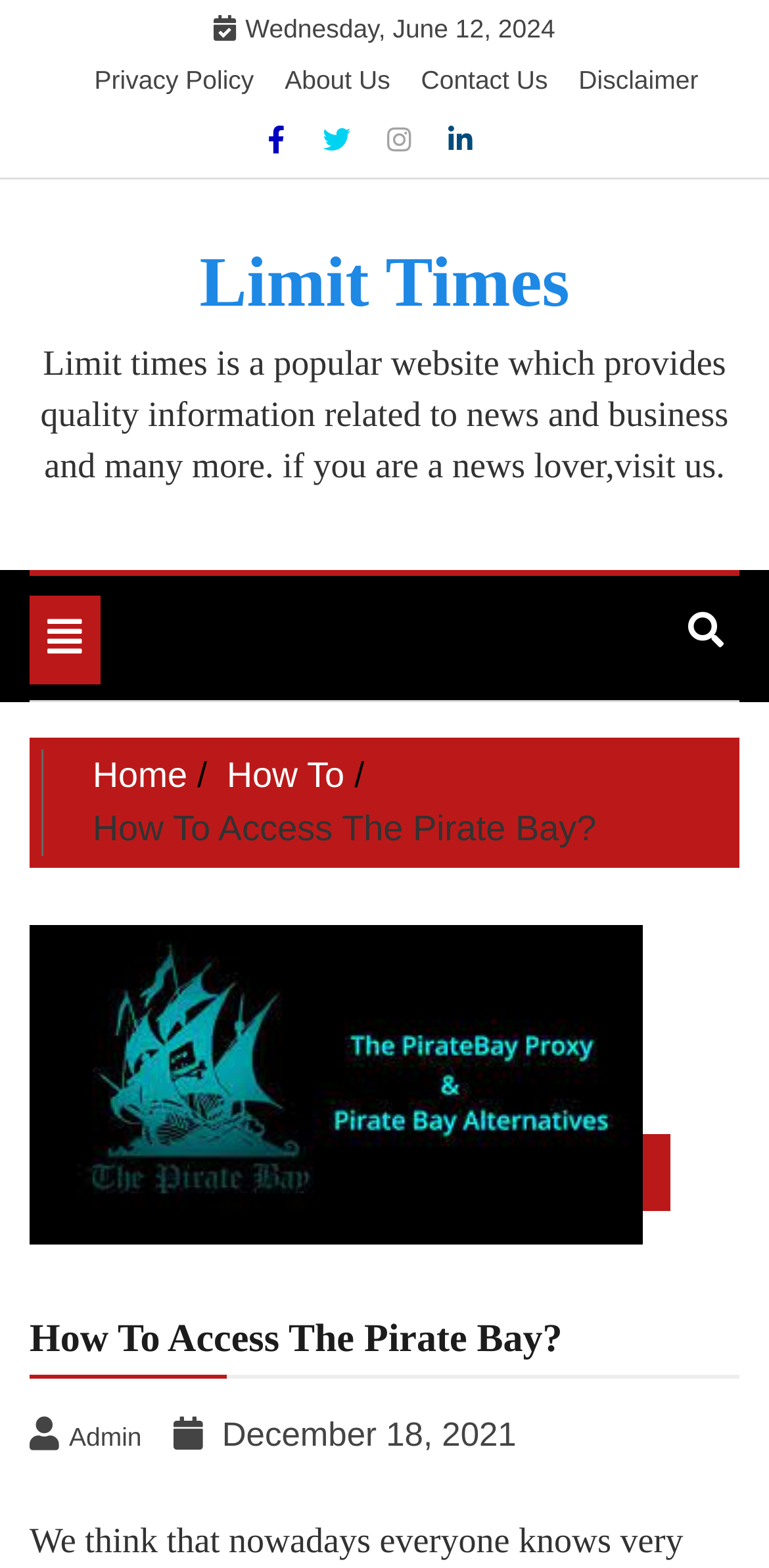What is the name of the website?
Refer to the image and provide a one-word or short phrase answer.

Limit Times